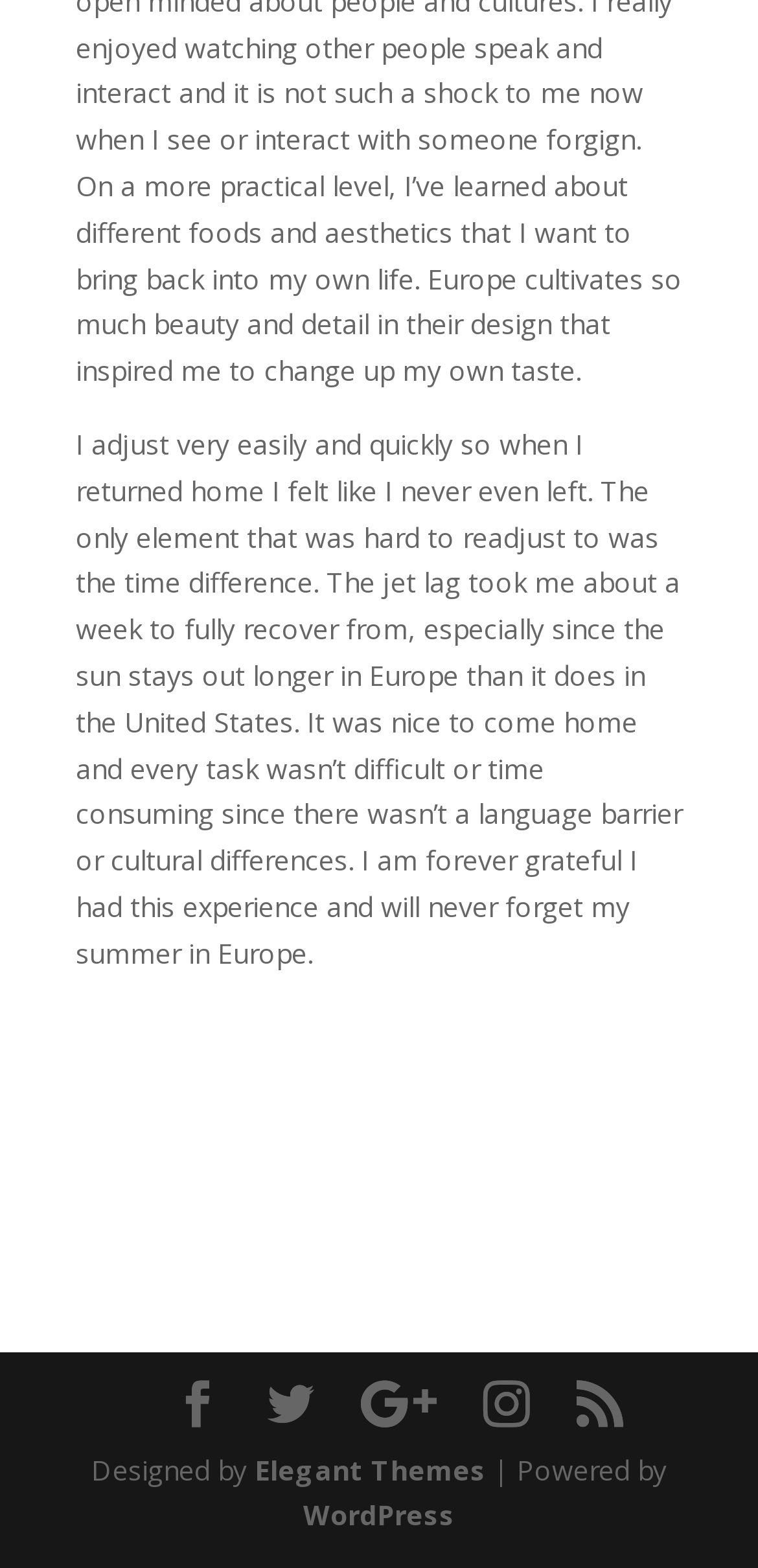Pinpoint the bounding box coordinates of the clickable element to carry out the following instruction: "Click the SIGN UP link."

None